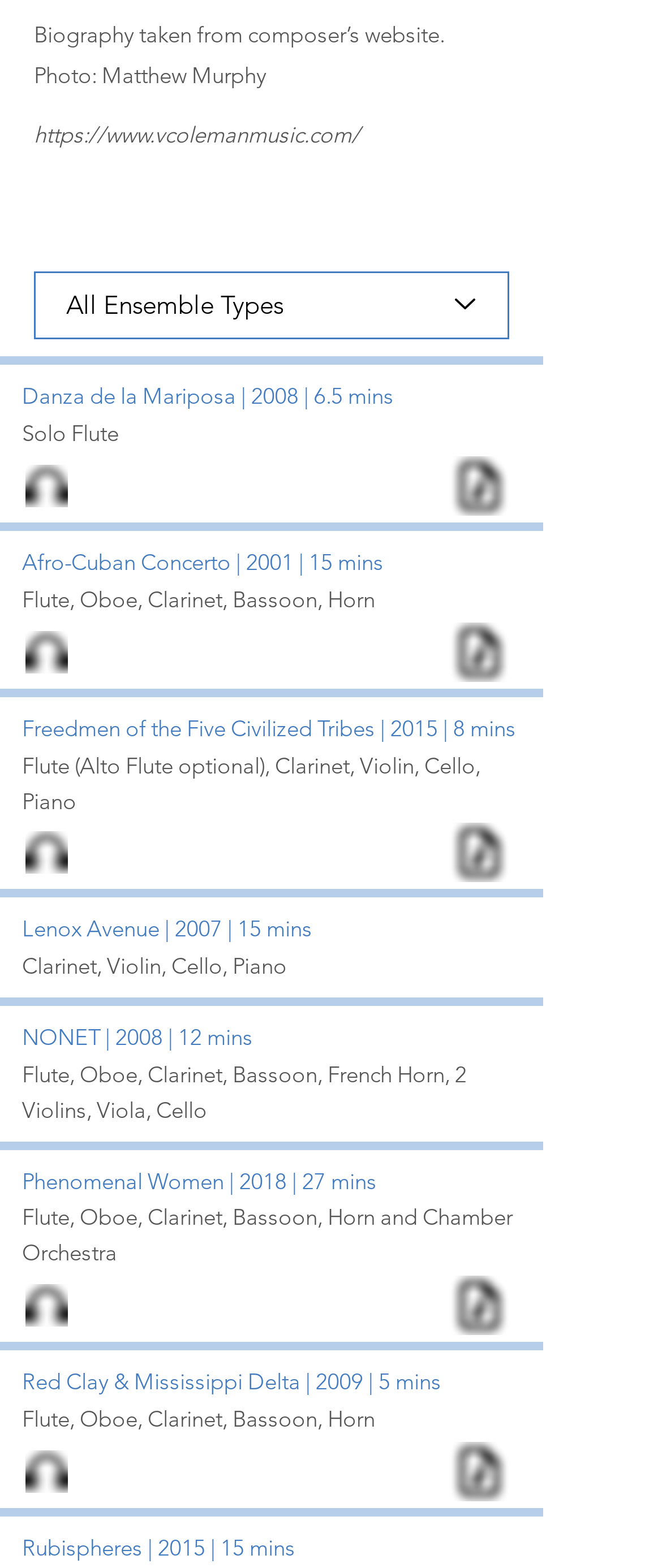Examine the image carefully and respond to the question with a detailed answer: 
How many compositions have a headphone icon?

I counted the number of headphone icons listed on the page, and found that each composition has a headphone icon, so there are 9 in total.